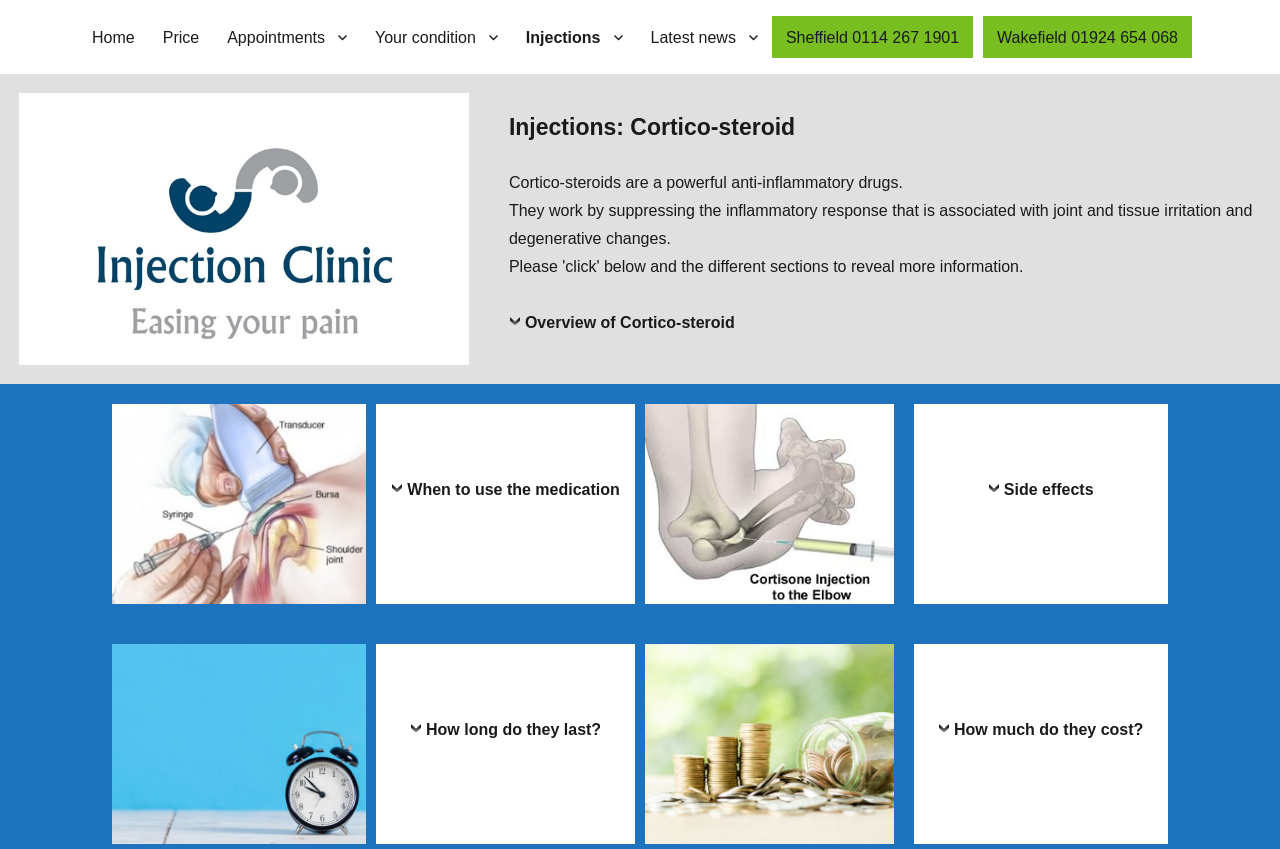How many phone numbers are listed?
Provide an in-depth answer to the question, covering all aspects.

I counted the number of phone numbers listed on the webpage by looking at the StaticText elements with phone numbers. I found two phone numbers: 'Sheffield 0114 267 1901' and 'Wakefield 01924 654 068'.